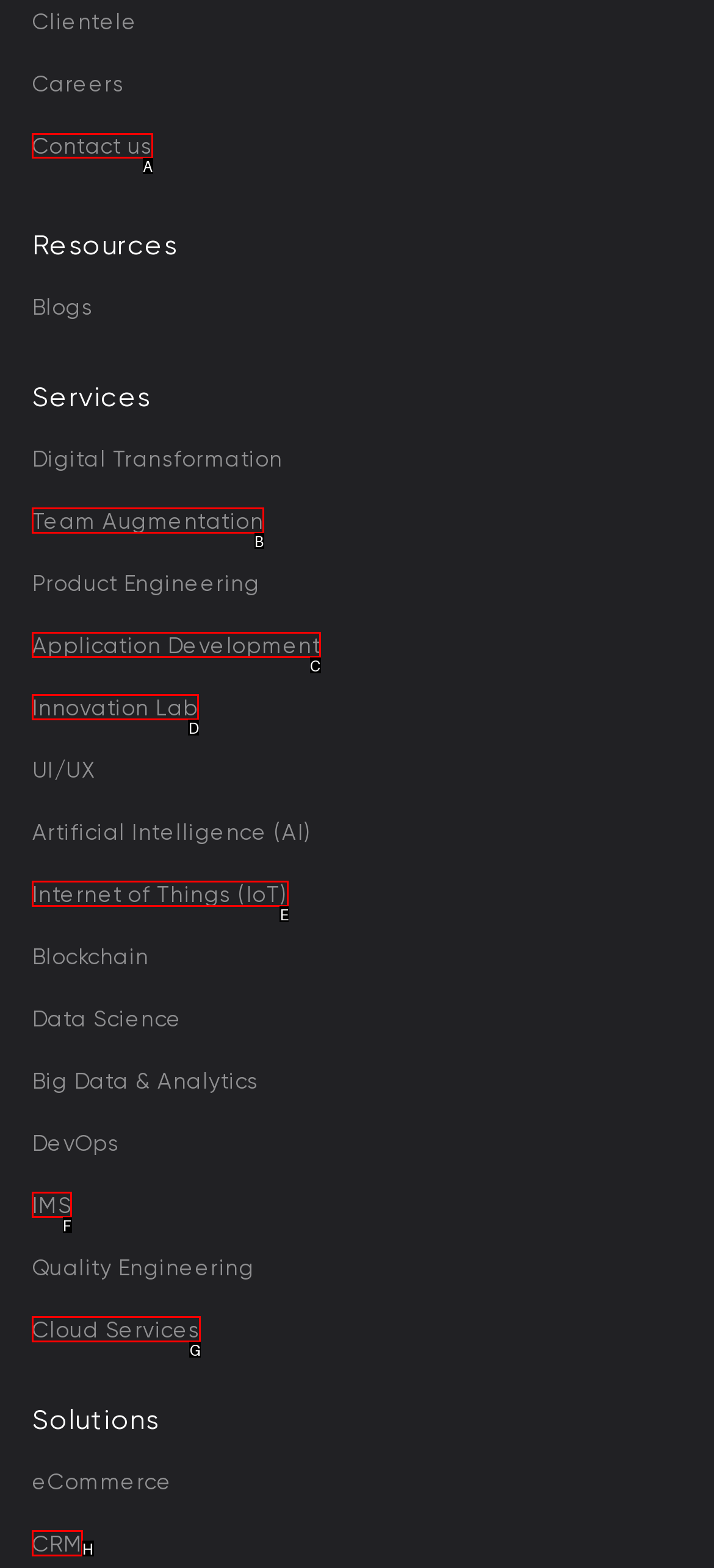Which lettered option should be clicked to achieve the task: Click the Home link? Choose from the given choices.

None